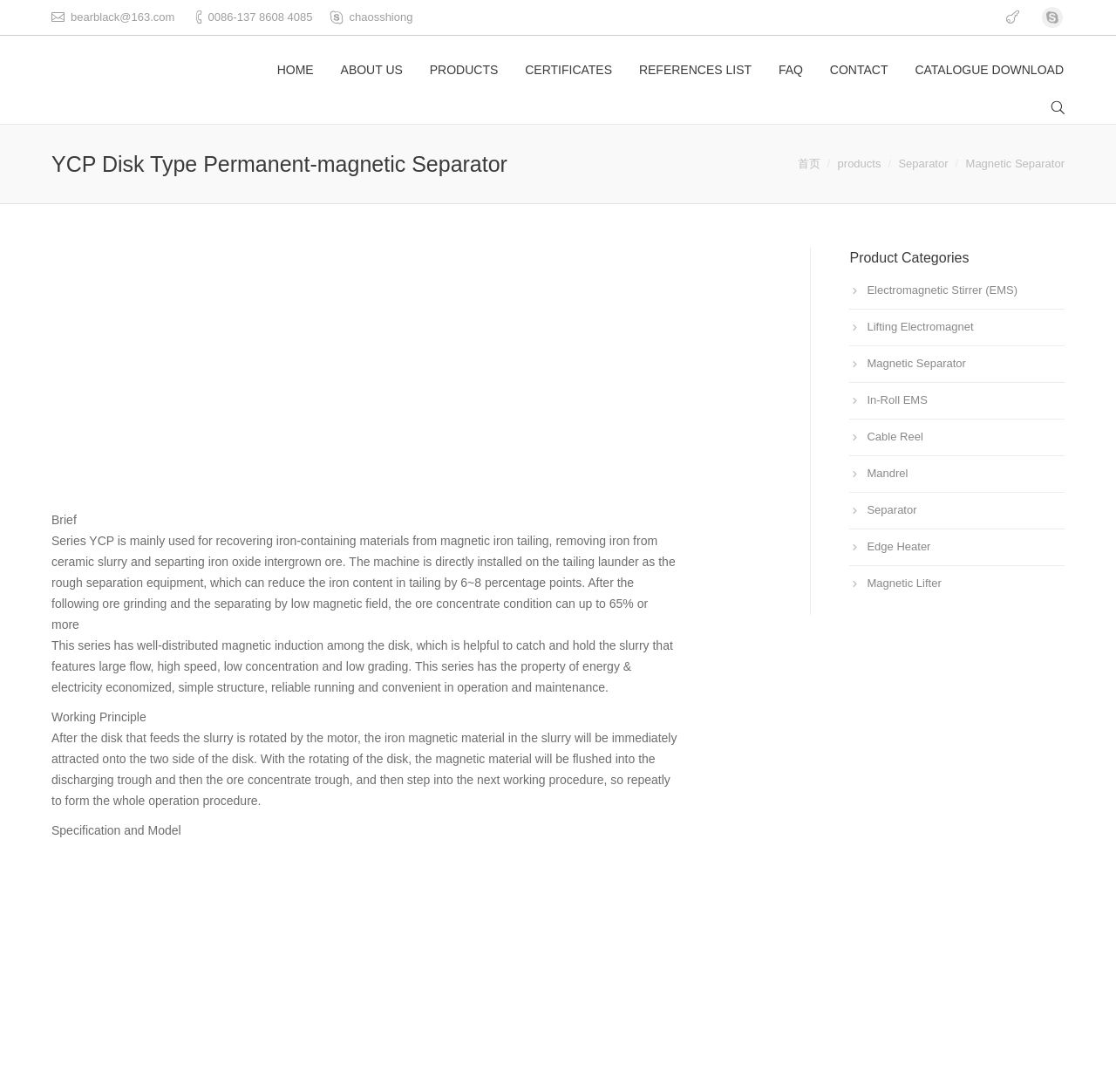Identify the bounding box coordinates of the clickable region required to complete the instruction: "Click the Separator link". The coordinates should be given as four float numbers within the range of 0 and 1, i.e., [left, top, right, bottom].

[0.805, 0.143, 0.85, 0.155]